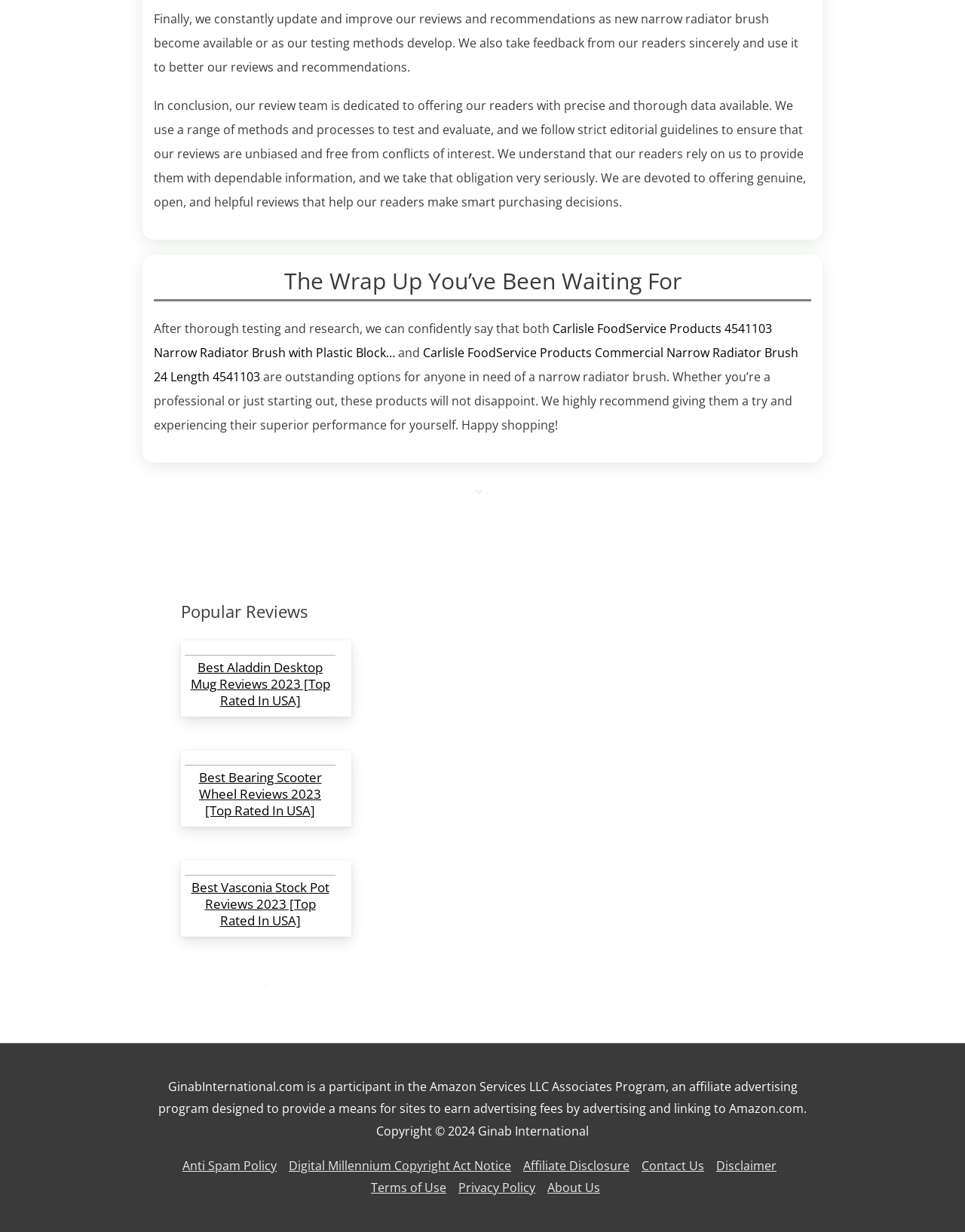Please specify the bounding box coordinates of the element that should be clicked to execute the given instruction: 'Click on the 'Cardano community grows to 1 million users and will work to develop new use cases' article'. Ensure the coordinates are four float numbers between 0 and 1, expressed as [left, top, right, bottom].

None